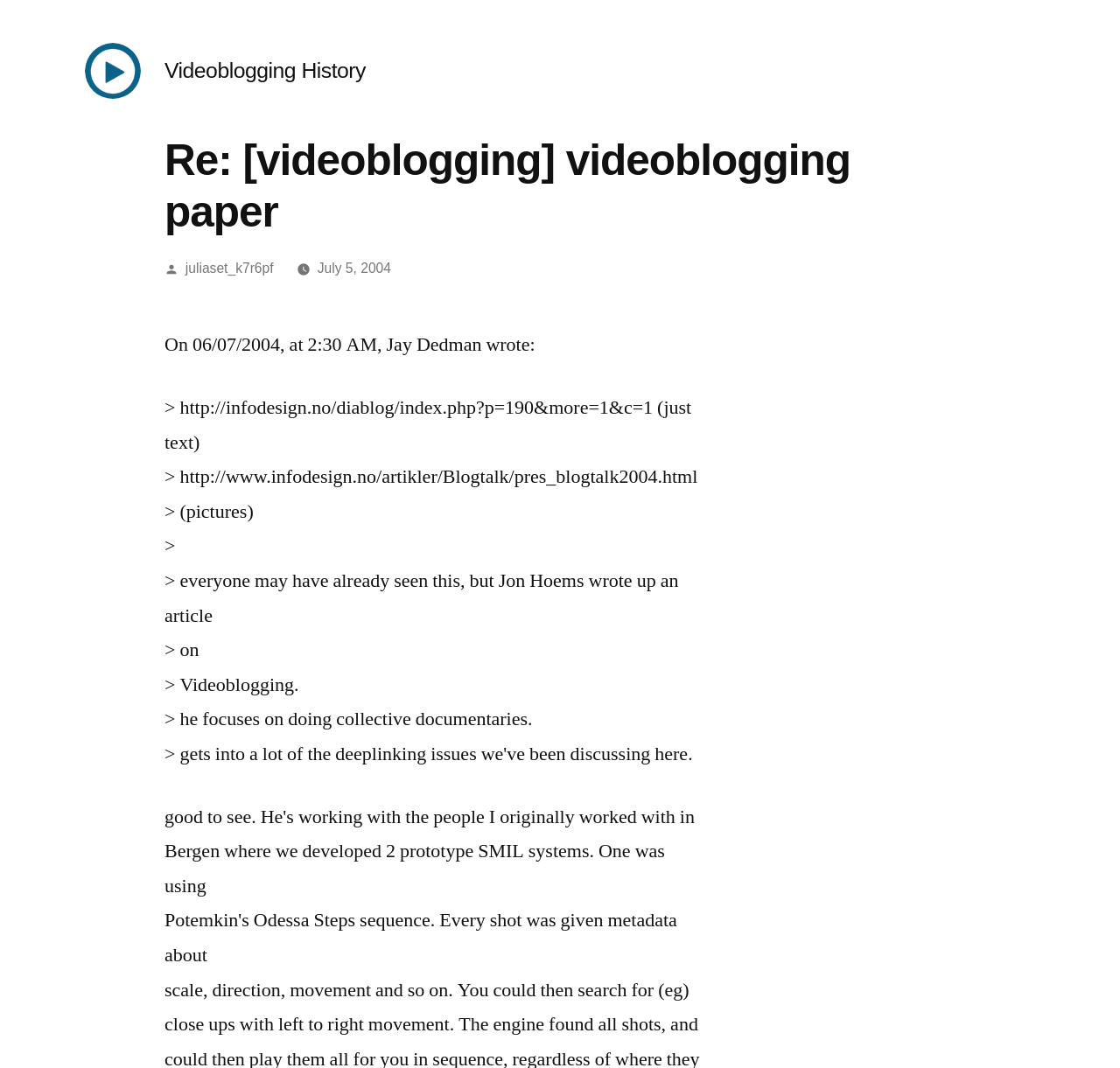What is the topic of the article?
Answer the question with just one word or phrase using the image.

Videoblogging